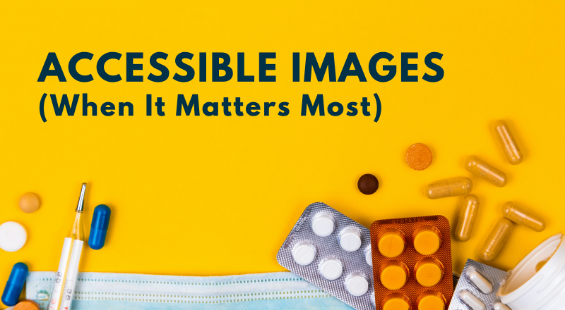What is the theme of the composition?
Utilize the information in the image to give a detailed answer to the question.

The theme of the composition is accessibility in visual media because the caption mentions that the layout conveys an emphasis on health and accessibility, and suggests a theme related to informative presentations on accessibility in visual media.